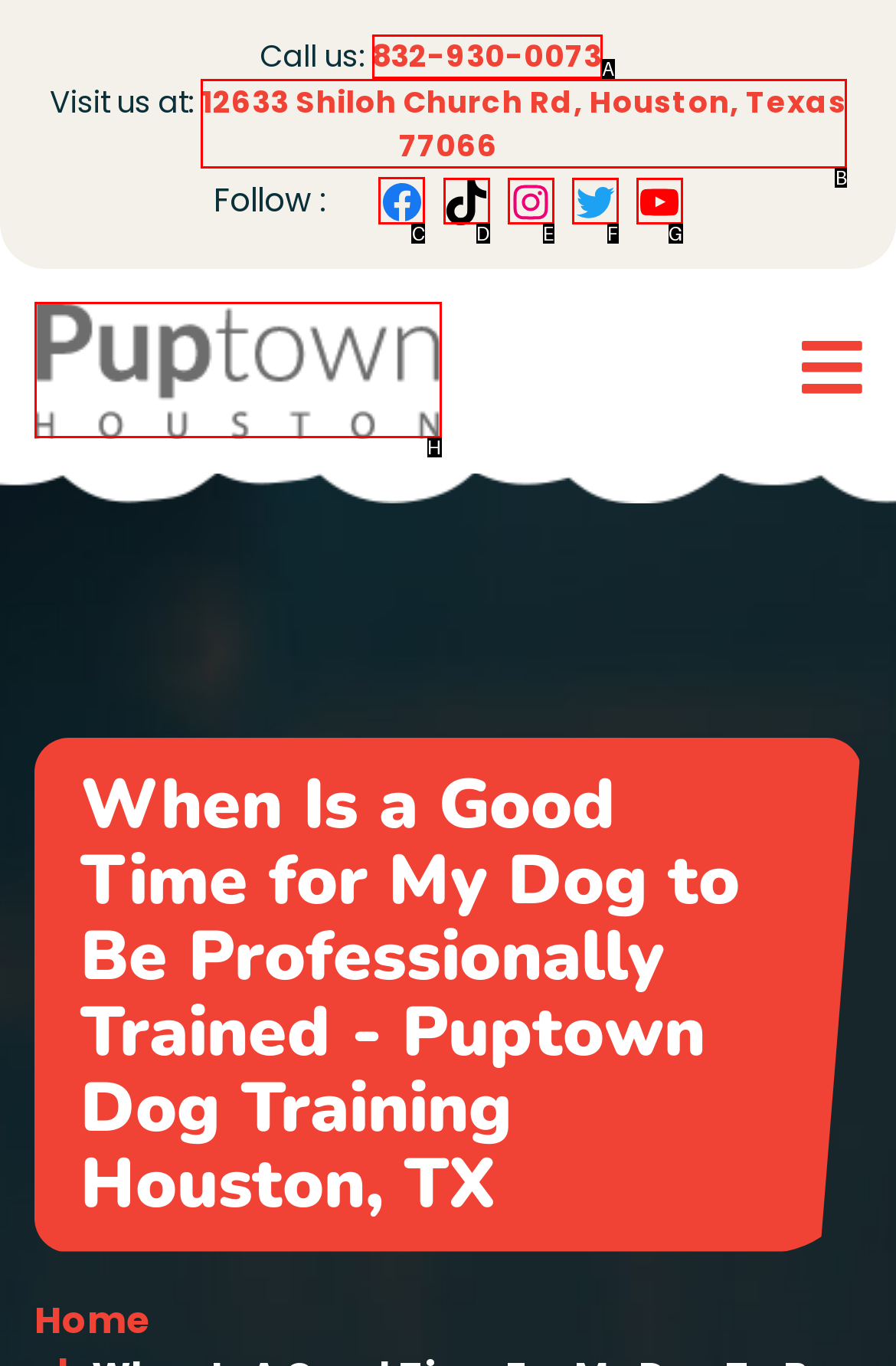Which HTML element should be clicked to fulfill the following task: Visit the Facebook page?
Reply with the letter of the appropriate option from the choices given.

C